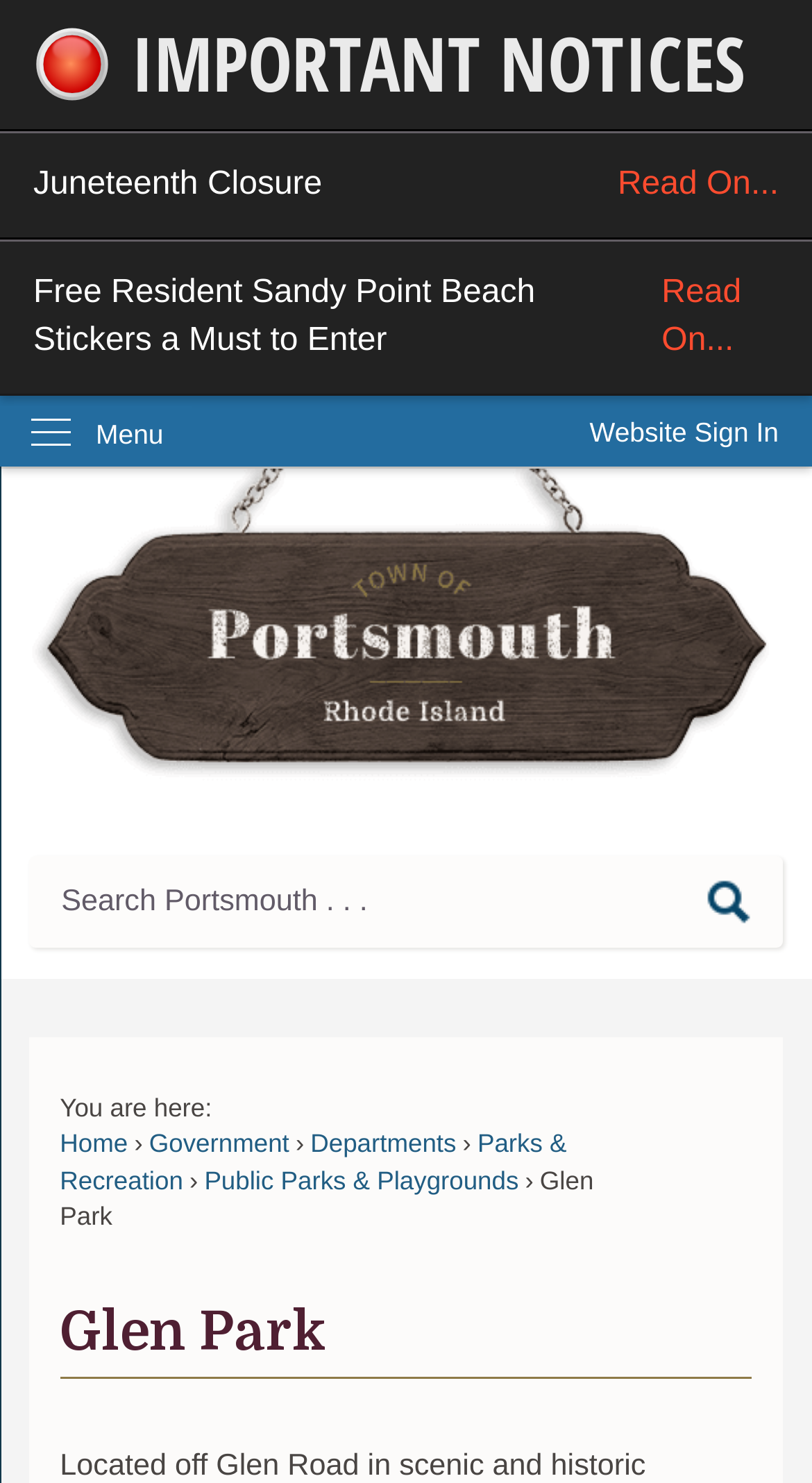What is the name of the park?
Please look at the screenshot and answer in one word or a short phrase.

Glen Park